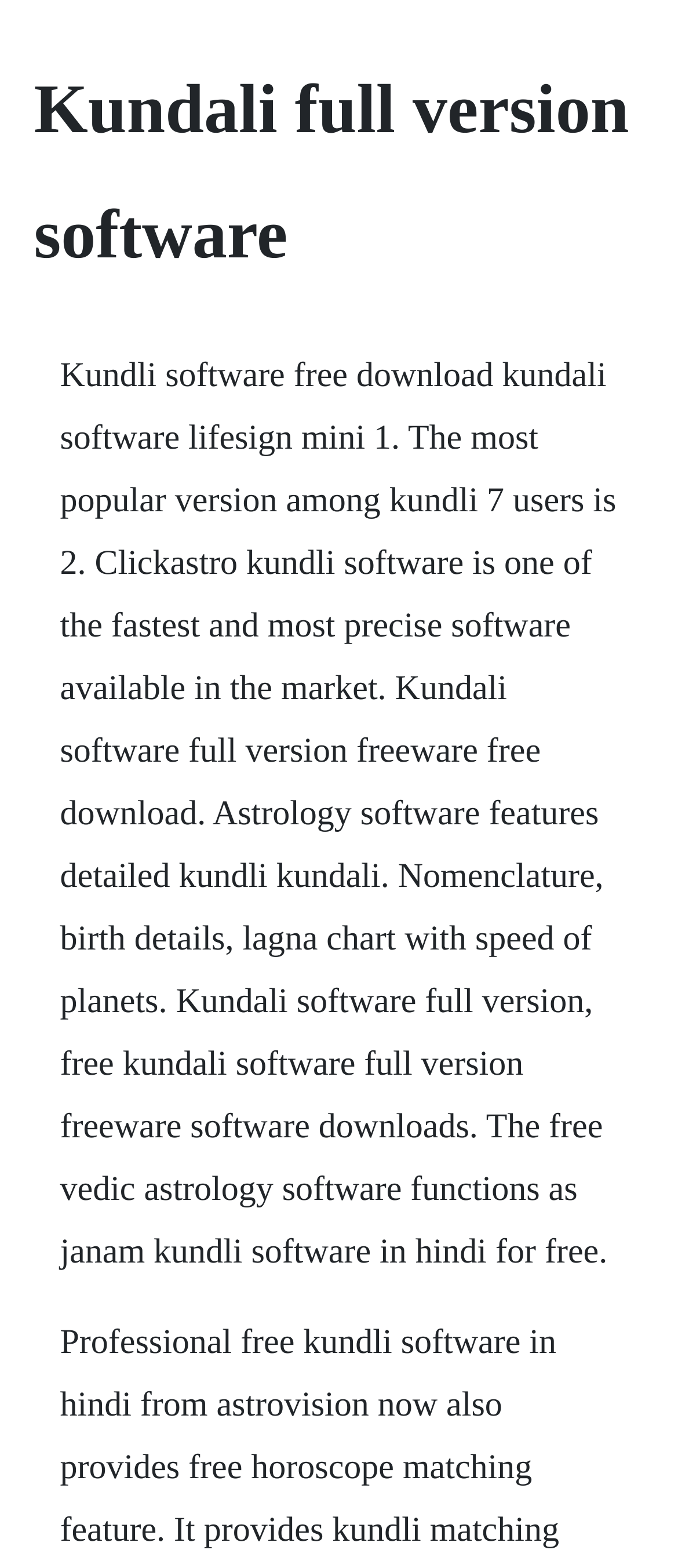Generate the text of the webpage's primary heading.

Kundali full version software